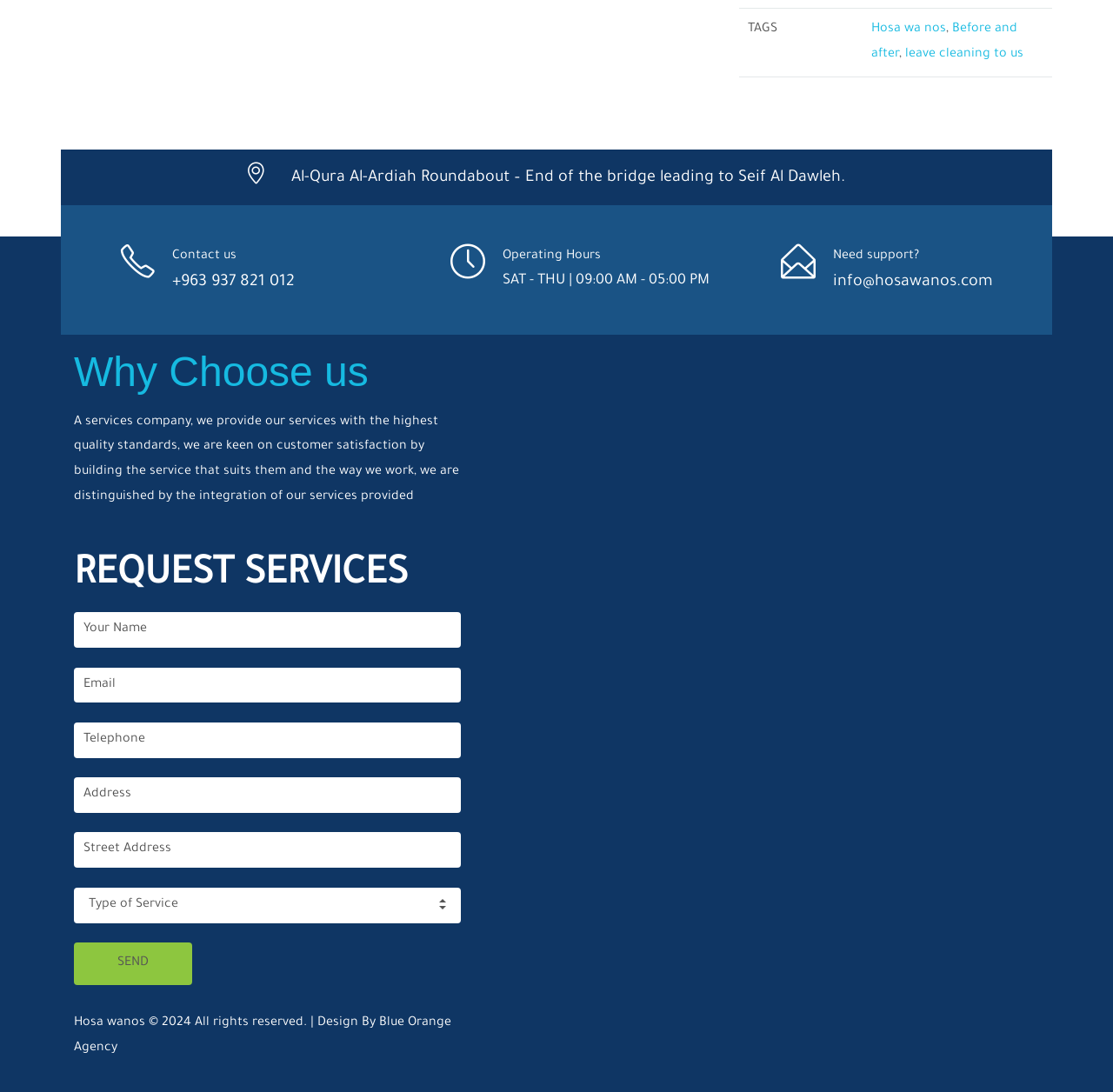Please answer the following question as detailed as possible based on the image: 
What is the email address of the company?

The email address of the company can be found in the contact information section, which is located in the top-right part of the webpage. The email address is displayed in a heading element with the text 'info@hosawanos.com'.